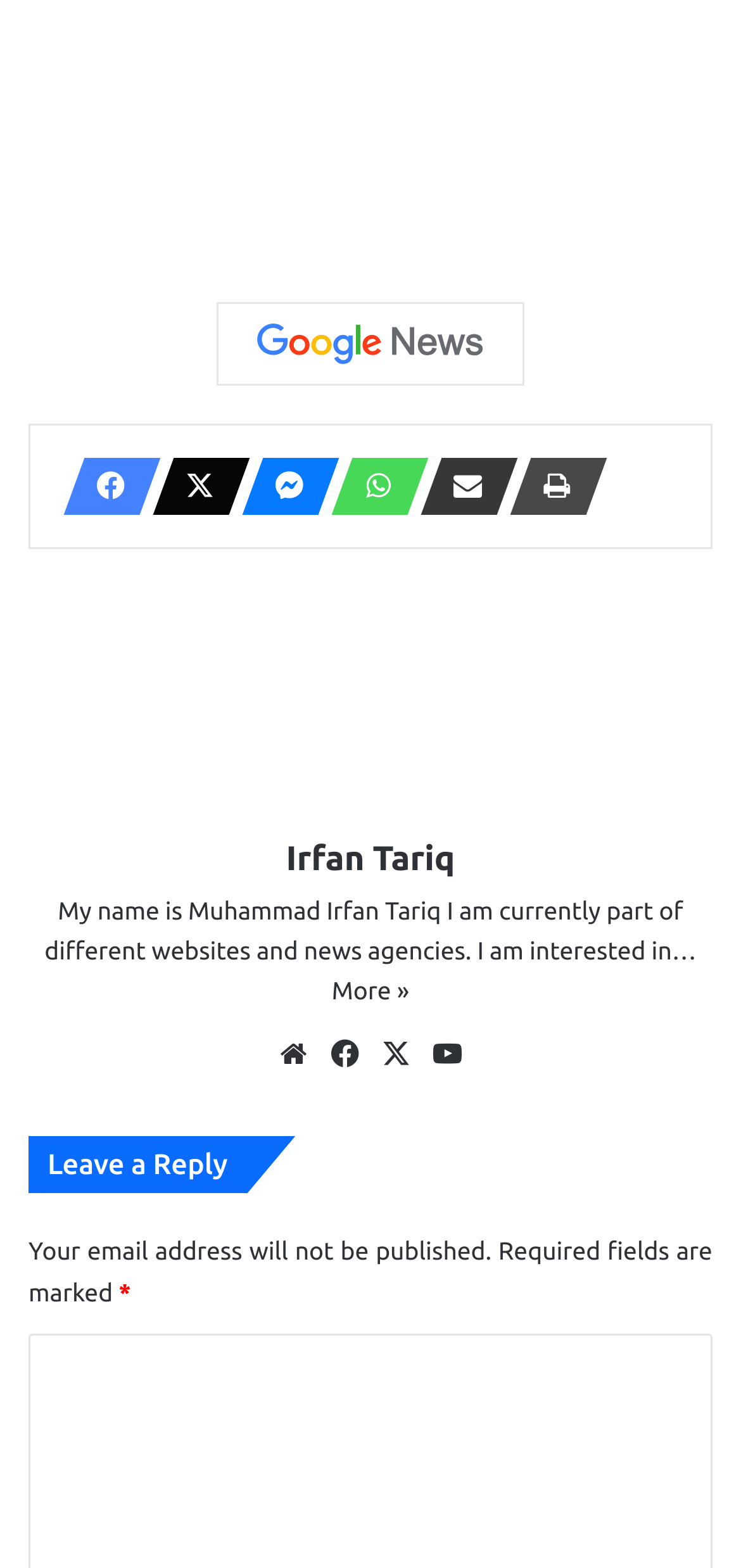How many icons are available in the top section?
Using the image as a reference, answer the question in detail.

The answer can be found by counting the number of icons available in the top section, which includes the Google News icon and 5 other icons, for a total of 6 icons.